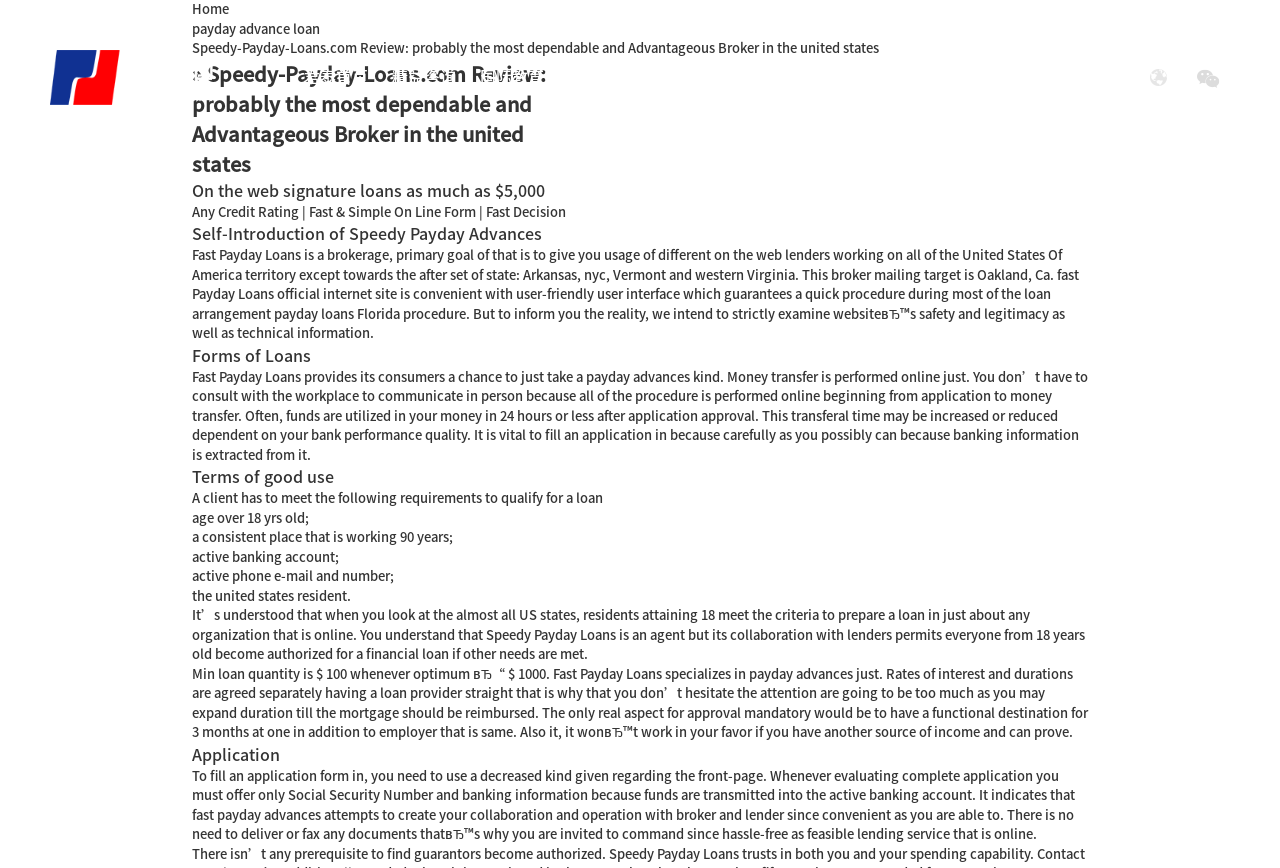Using the provided element description, identify the bounding box coordinates as (top-left x, top-left y, bottom-right x, bottom-right y). Ensure all values are between 0 and 1. Description: AUSWAHL AKZEPTIEREN

None